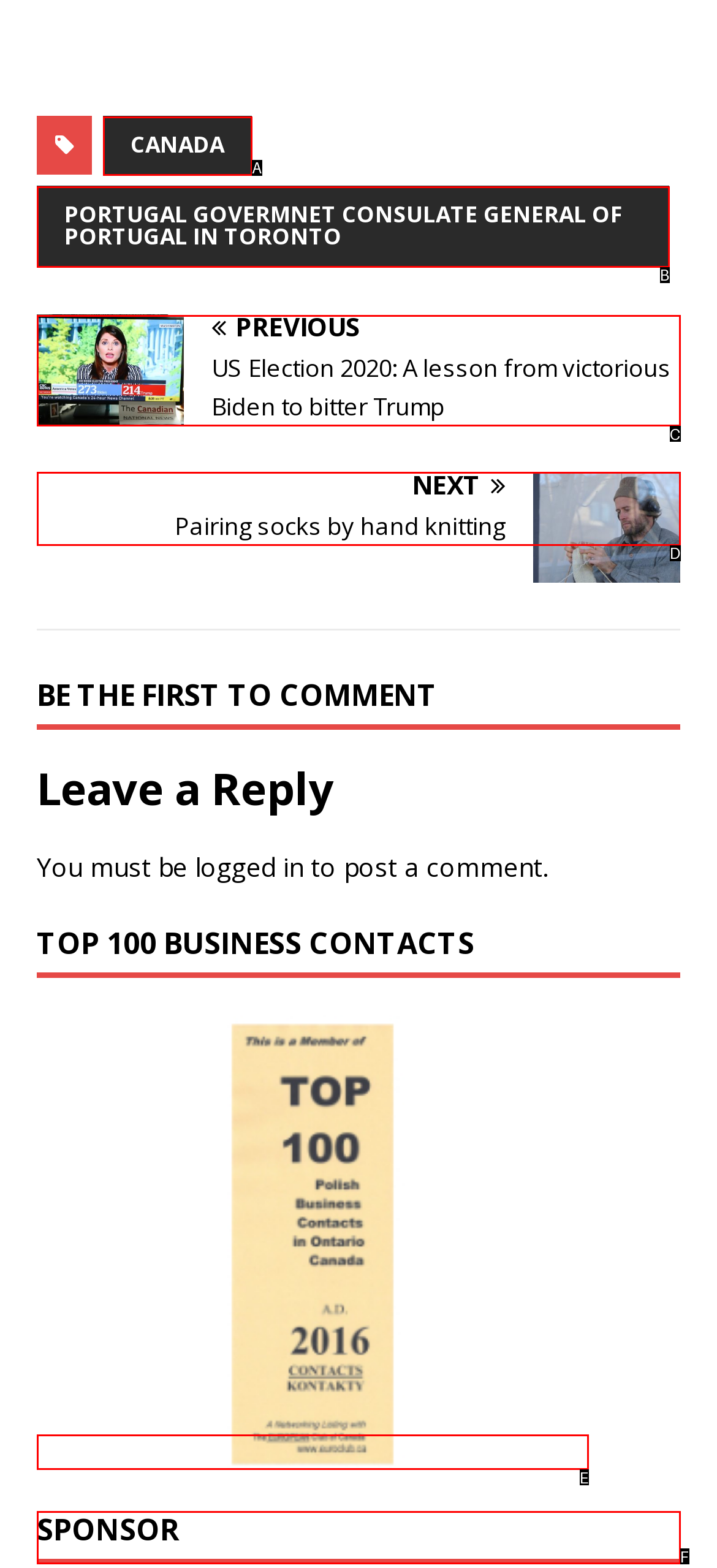Tell me which option best matches this description: Canada
Answer with the letter of the matching option directly from the given choices.

A